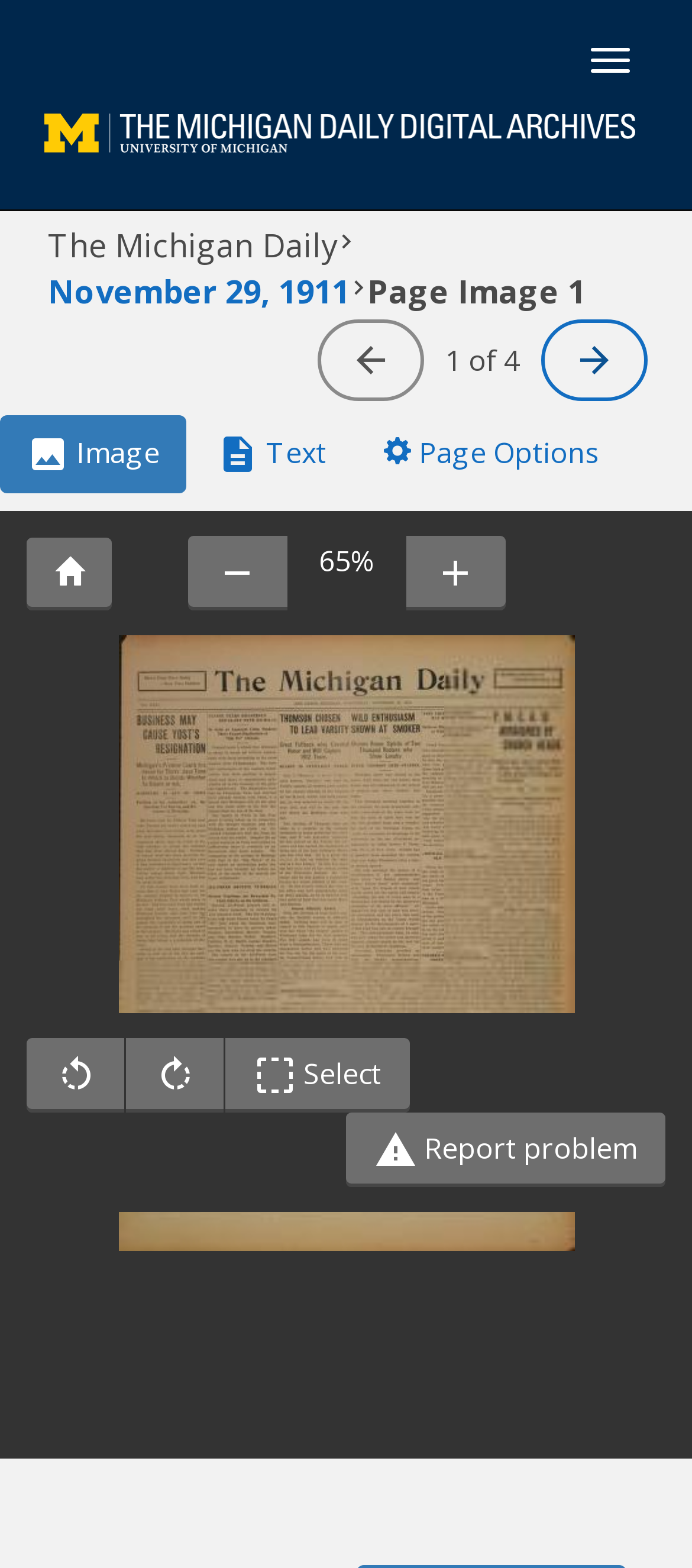Using floating point numbers between 0 and 1, provide the bounding box coordinates in the format (top-left x, top-left y, bottom-right x, bottom-right y). Locate the UI element described here: Image

[0.0, 0.265, 0.269, 0.315]